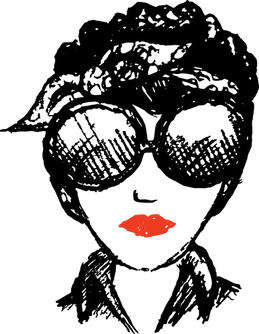Offer an in-depth caption of the image, mentioning all notable aspects.

The image features a stylized illustration of a woman with a retro vibe, wearing oversized, round sunglasses and sporting bold red lips. She has a distinctive hairdo adorned with a headscarf, adding to her chic and artistic appearance. This graphic art style captures a sense of confidence and creativity, reflecting the brand identity of Blind Betty Creative, which emphasizes innovative design and vision-driven projects. The image serves as a representation of the artistic approach and ethos of the creative design studio, inviting viewers to engage with their imaginative offerings.